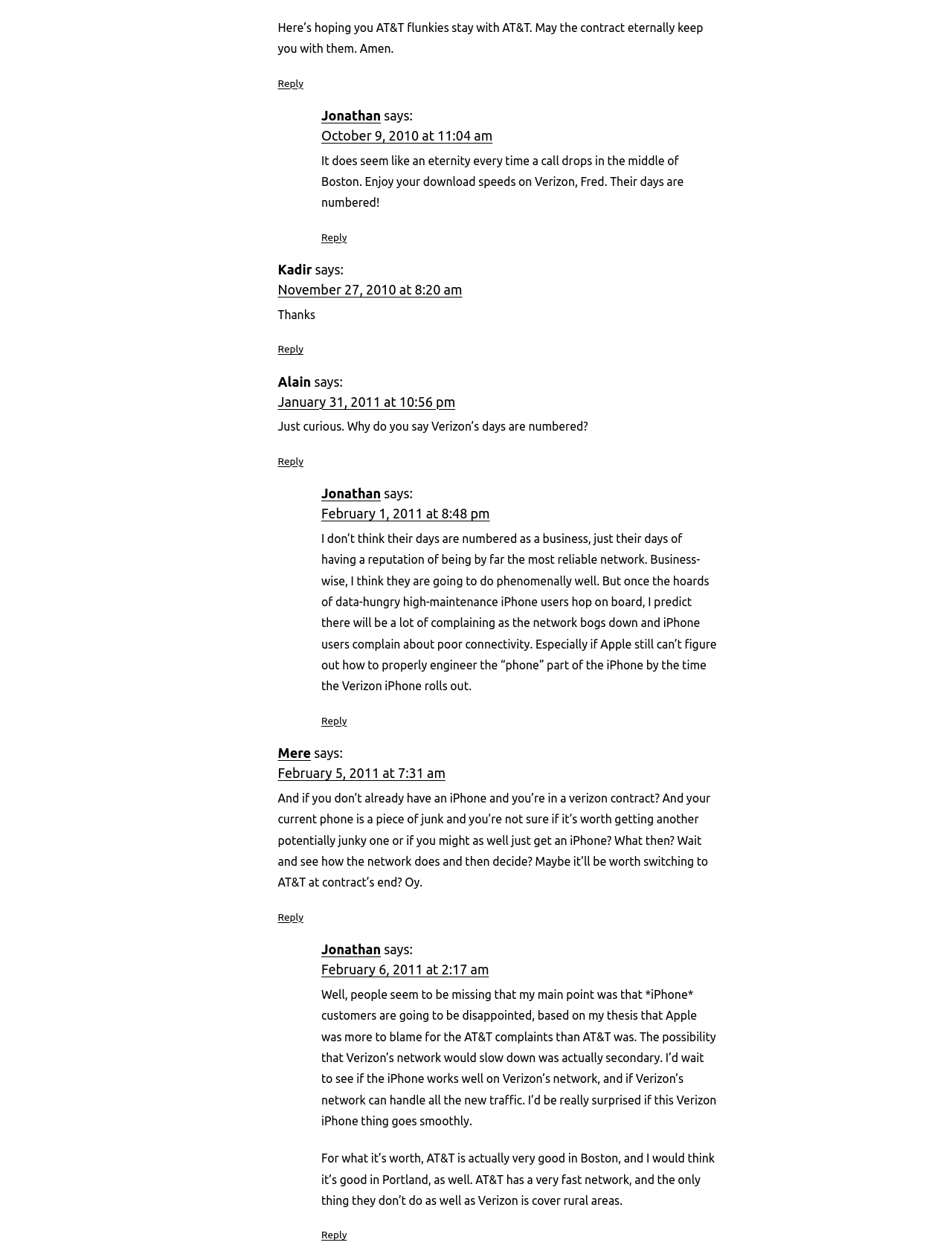Carefully examine the image and provide an in-depth answer to the question: Who is the author of the first comment?

The first comment on the webpage is attributed to Fred Woodbridge, as indicated by the link 'Reply to Fred Woodbridge'.